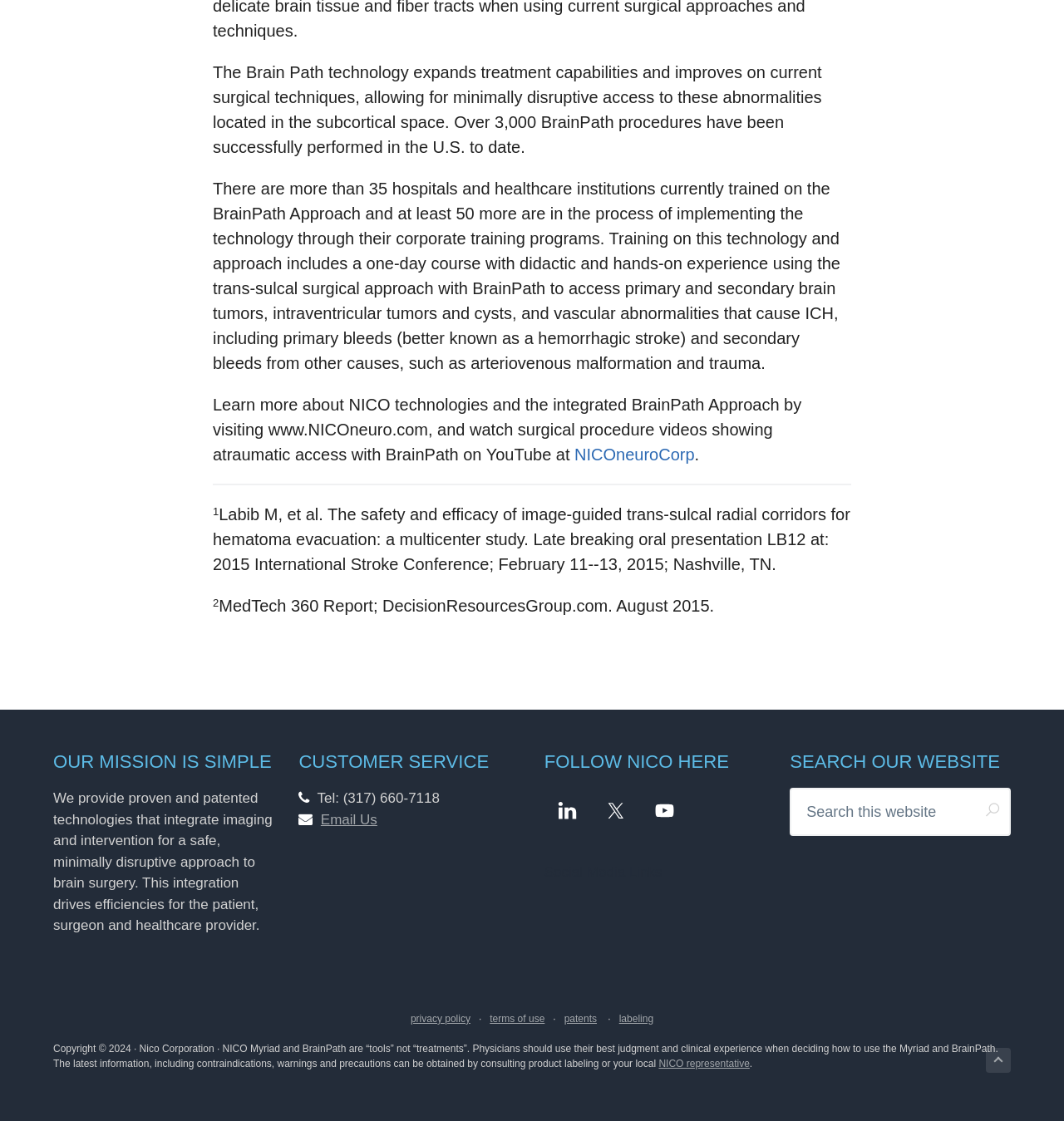Please find the bounding box coordinates of the element that needs to be clicked to perform the following instruction: "Follow NICO on LinkedIn". The bounding box coordinates should be four float numbers between 0 and 1, represented as [left, top, right, bottom].

[0.513, 0.704, 0.553, 0.742]